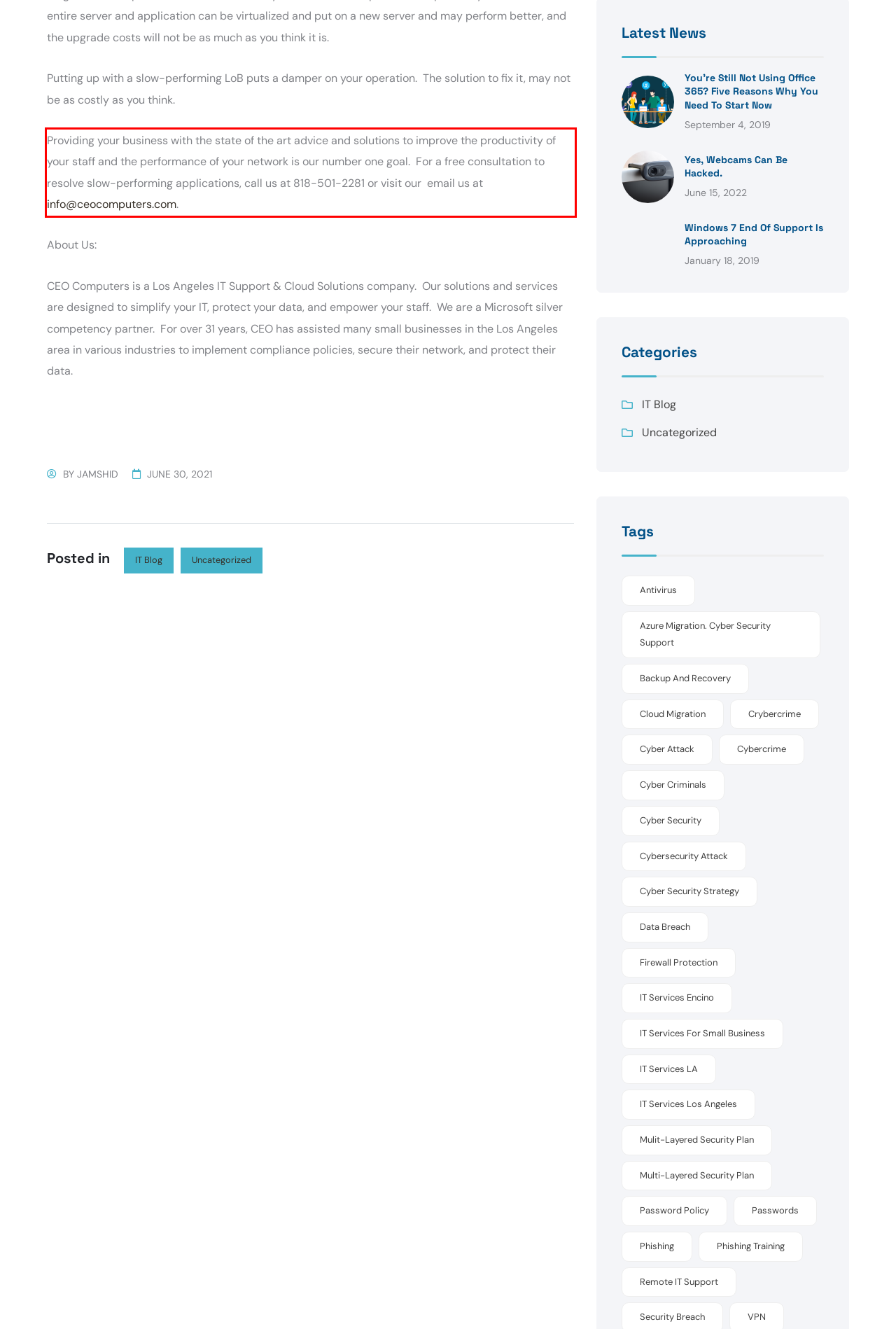From the provided screenshot, extract the text content that is enclosed within the red bounding box.

Providing your business with the state of the art advice and solutions to improve the productivity of your staff and the performance of your network is our number one goal. For a free consultation to resolve slow-performing applications, call us at 818-501-2281 or visit our email us at info@ceocomputers.com.